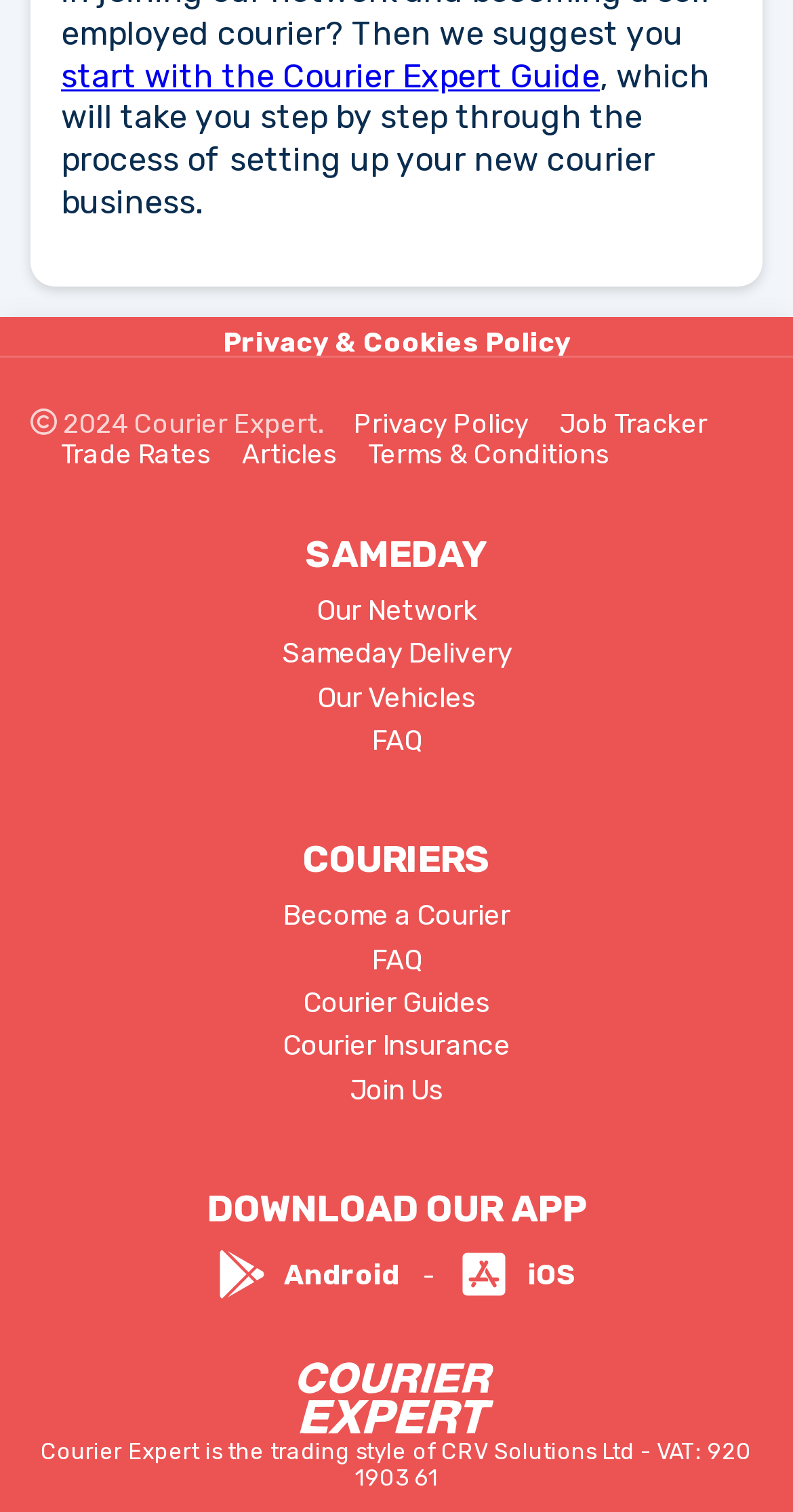Using the provided description: "FAQ", find the bounding box coordinates of the corresponding UI element. The output should be four float numbers between 0 and 1, in the format [left, top, right, bottom].

[0.468, 0.479, 0.532, 0.5]